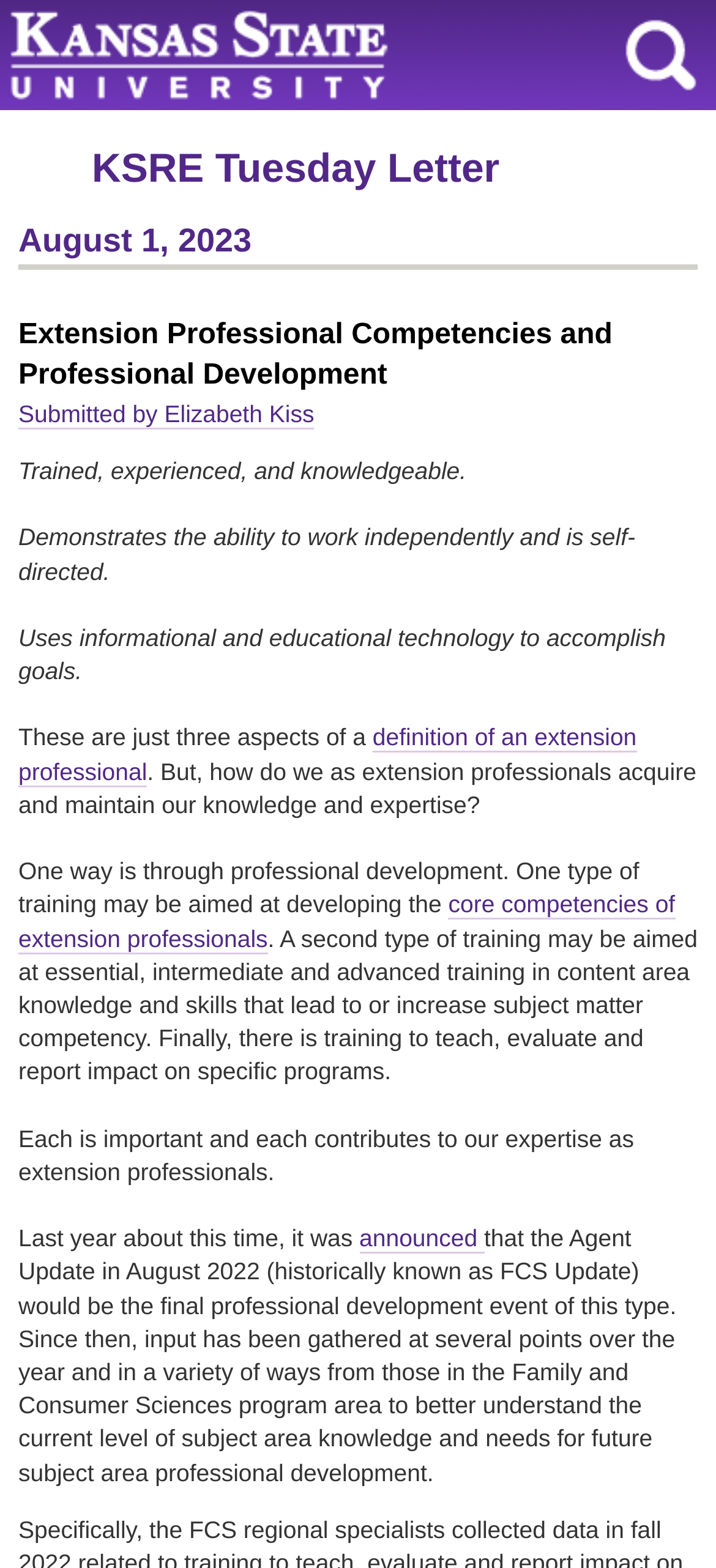Ascertain the bounding box coordinates for the UI element detailed here: "KSRE Tuesday Letter". The coordinates should be provided as [left, top, right, bottom] with each value being a float between 0 and 1.

[0.128, 0.092, 0.698, 0.122]